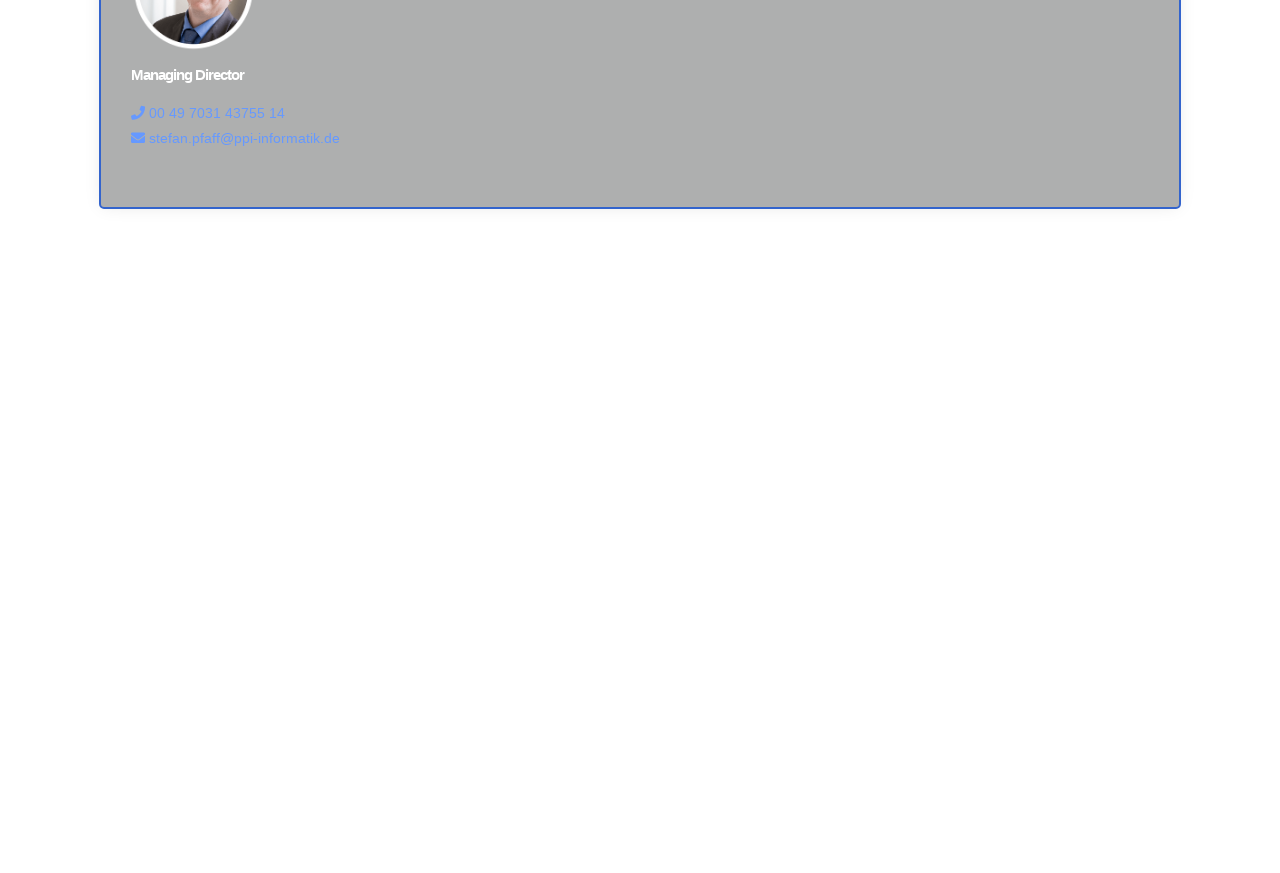Determine the bounding box coordinates of the clickable region to carry out the instruction: "Click on the About us link".

[0.279, 0.67, 0.336, 0.689]